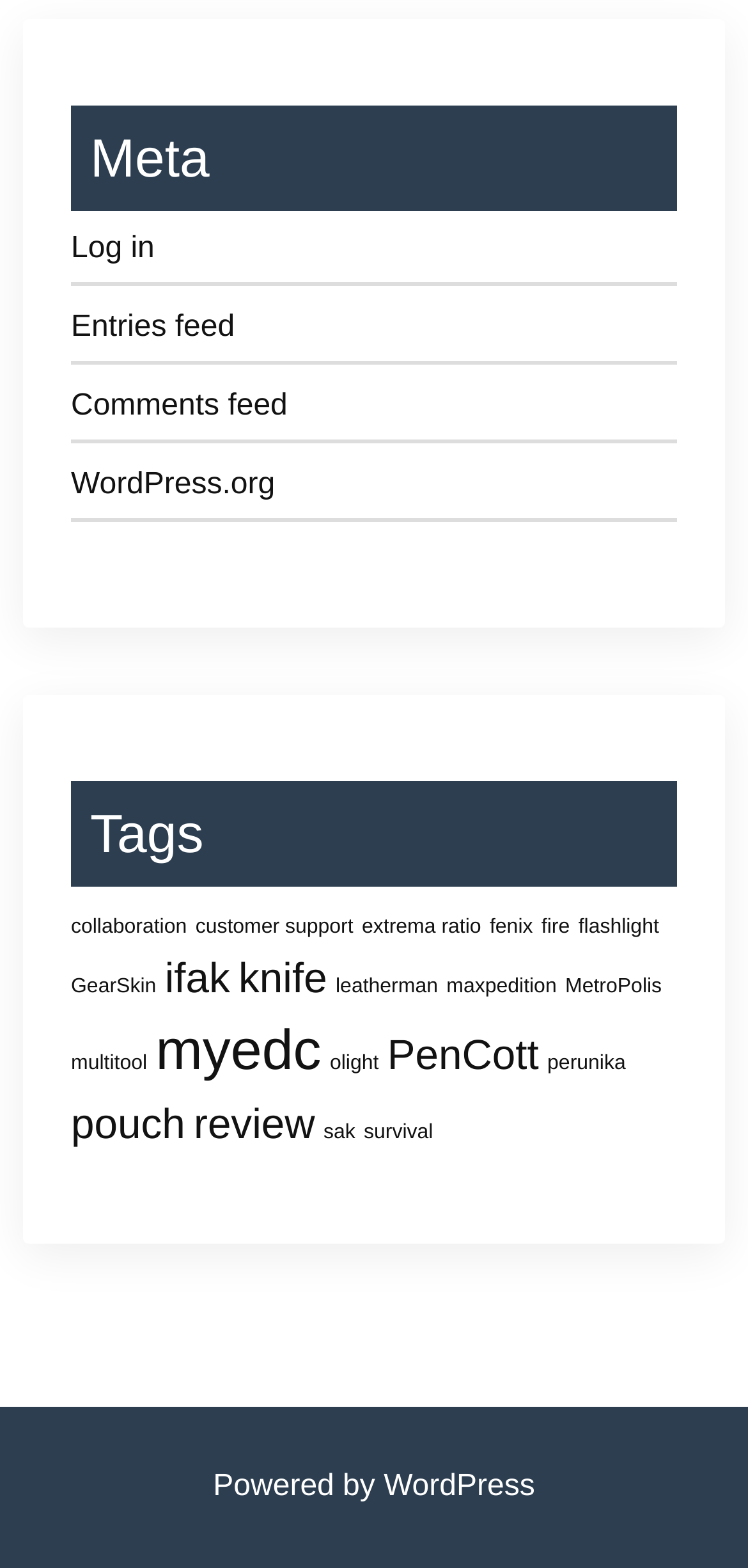Please find the bounding box coordinates in the format (top-left x, top-left y, bottom-right x, bottom-right y) for the given element description. Ensure the coordinates are floating point numbers between 0 and 1. Description: Blood Bank

None